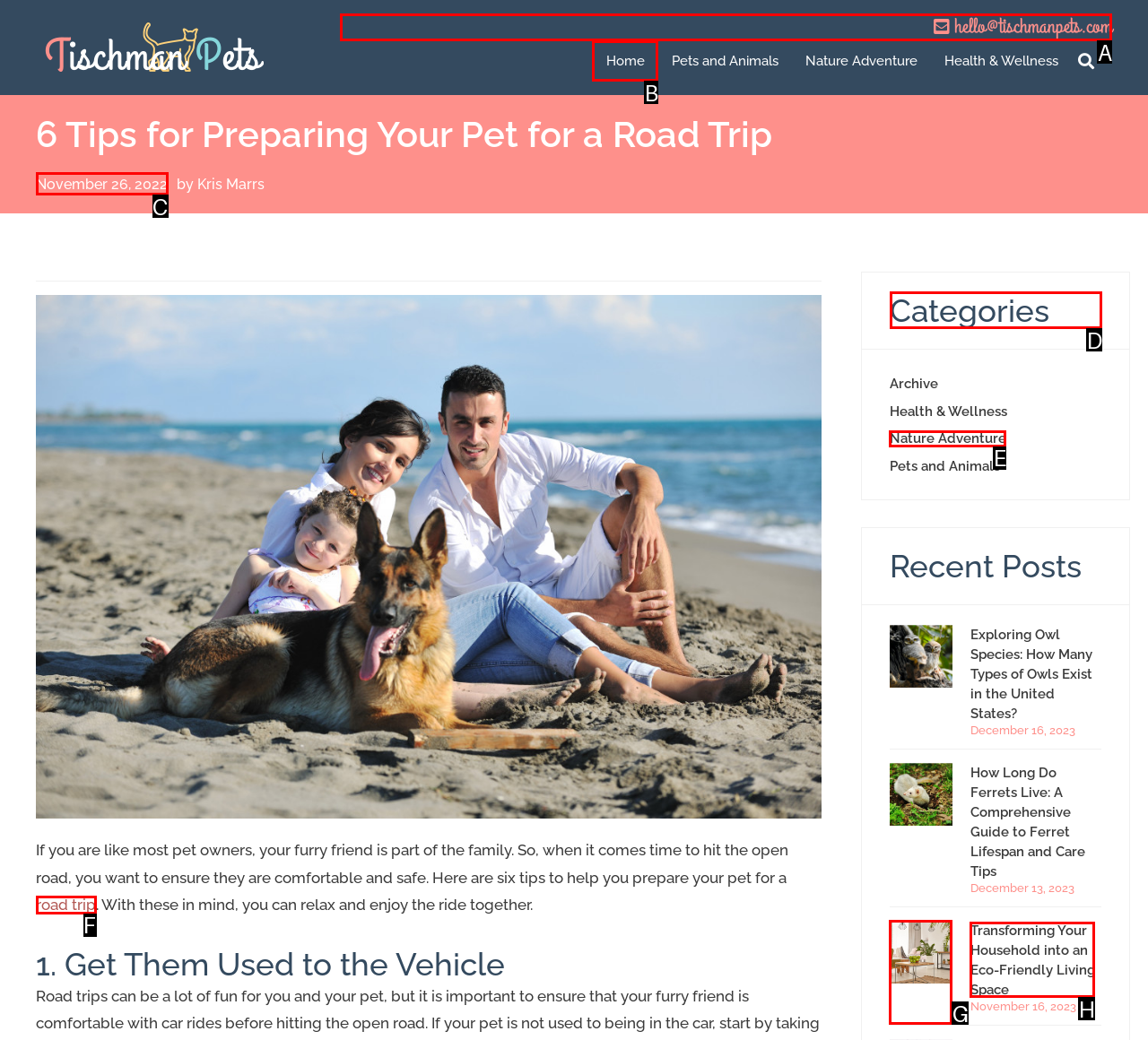Find the option you need to click to complete the following instruction: Click on the 'NEW! ARRIVALS' menu item
Answer with the corresponding letter from the choices given directly.

None